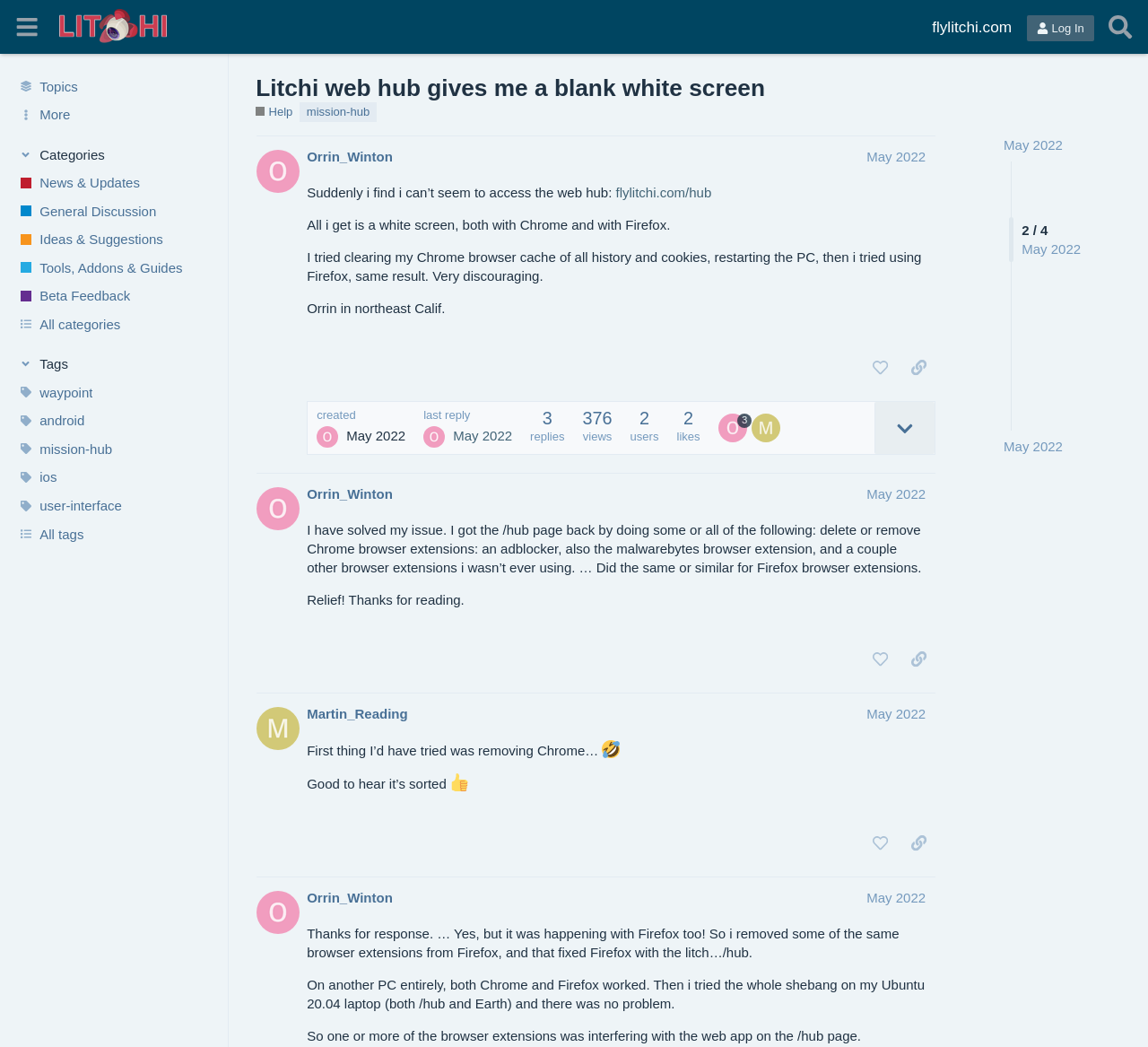Locate the bounding box coordinates of the clickable area needed to fulfill the instruction: "Click the 'Log In' button".

[0.895, 0.015, 0.953, 0.039]